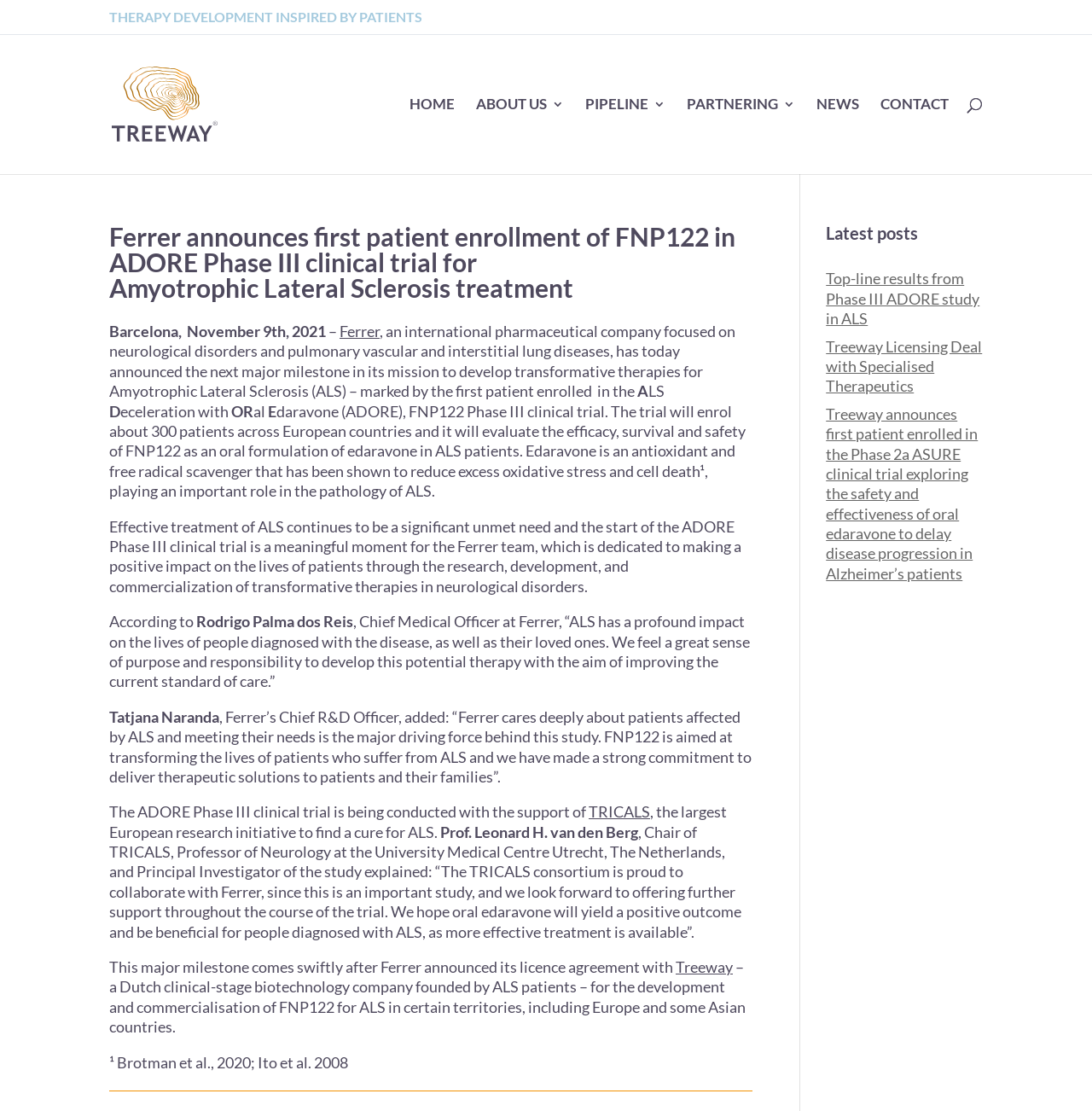What is the role of Rodrigo Palma dos Reis mentioned in the webpage?
Answer the question with a single word or phrase derived from the image.

Chief Medical Officer